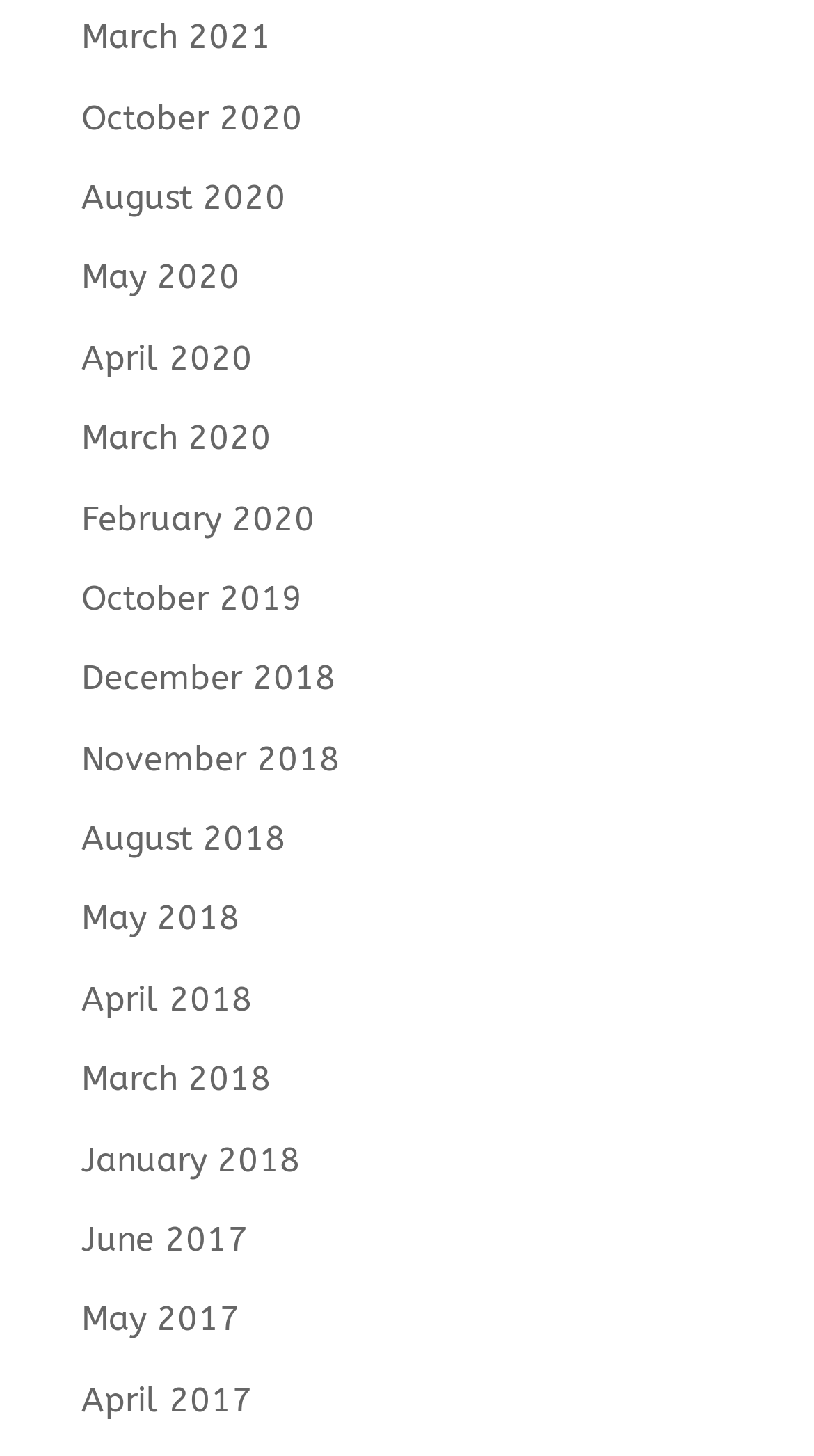Highlight the bounding box coordinates of the element you need to click to perform the following instruction: "view March 2021."

[0.1, 0.012, 0.333, 0.039]